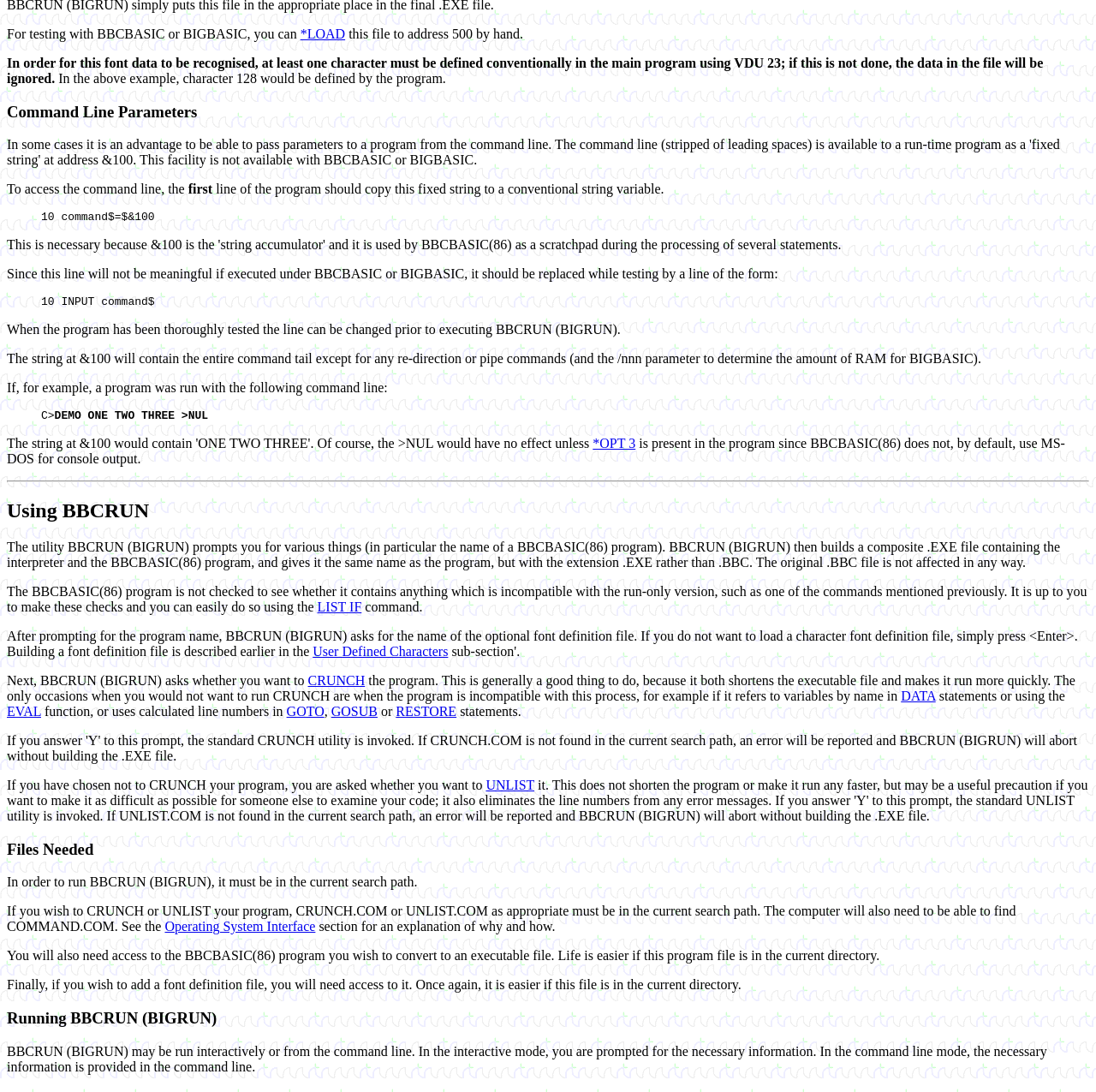What is the role of COMMAND.COM?
Look at the screenshot and respond with one word or a short phrase.

Needed by the computer